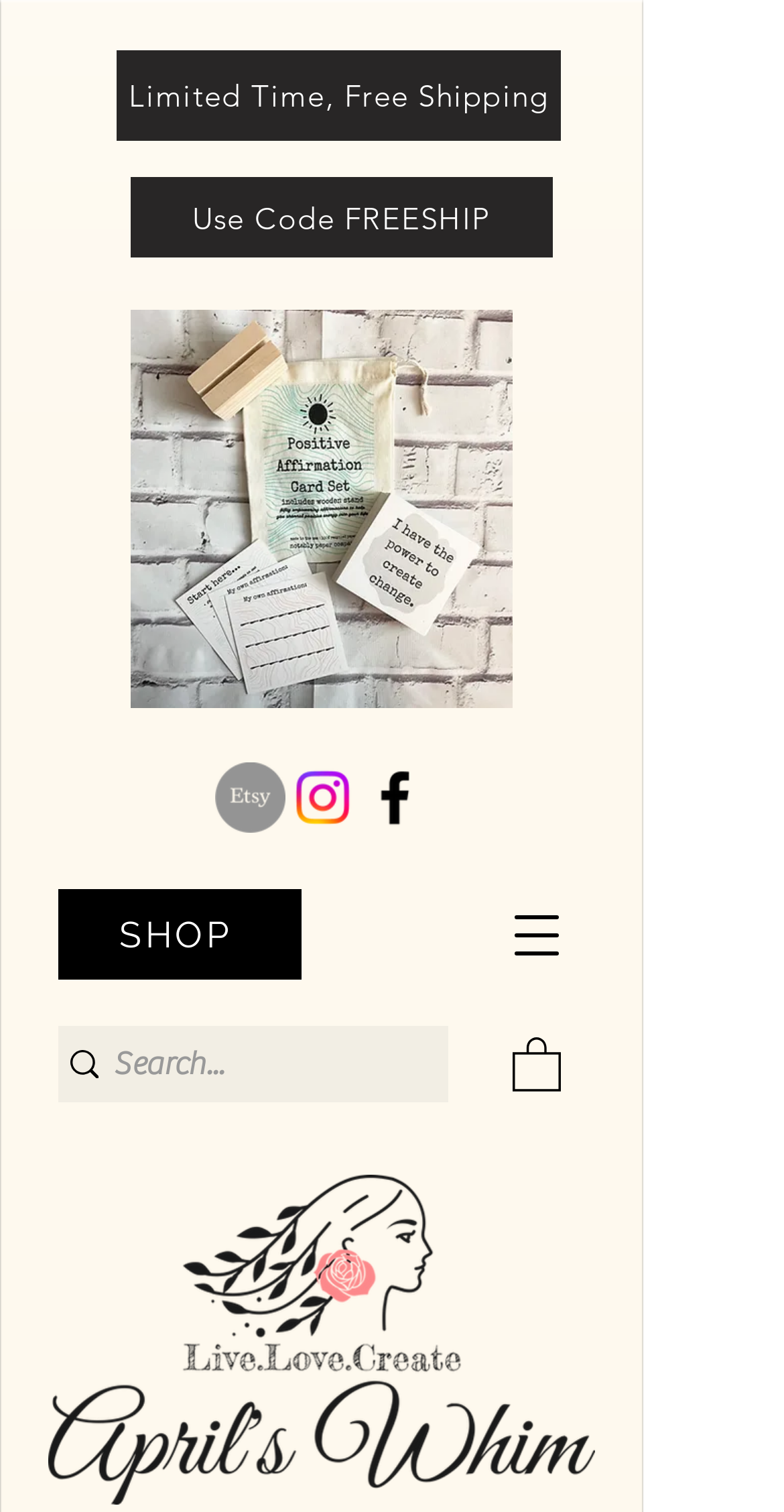Answer the question with a single word or phrase: 
Is there an image on the page with a transparent background?

Yes